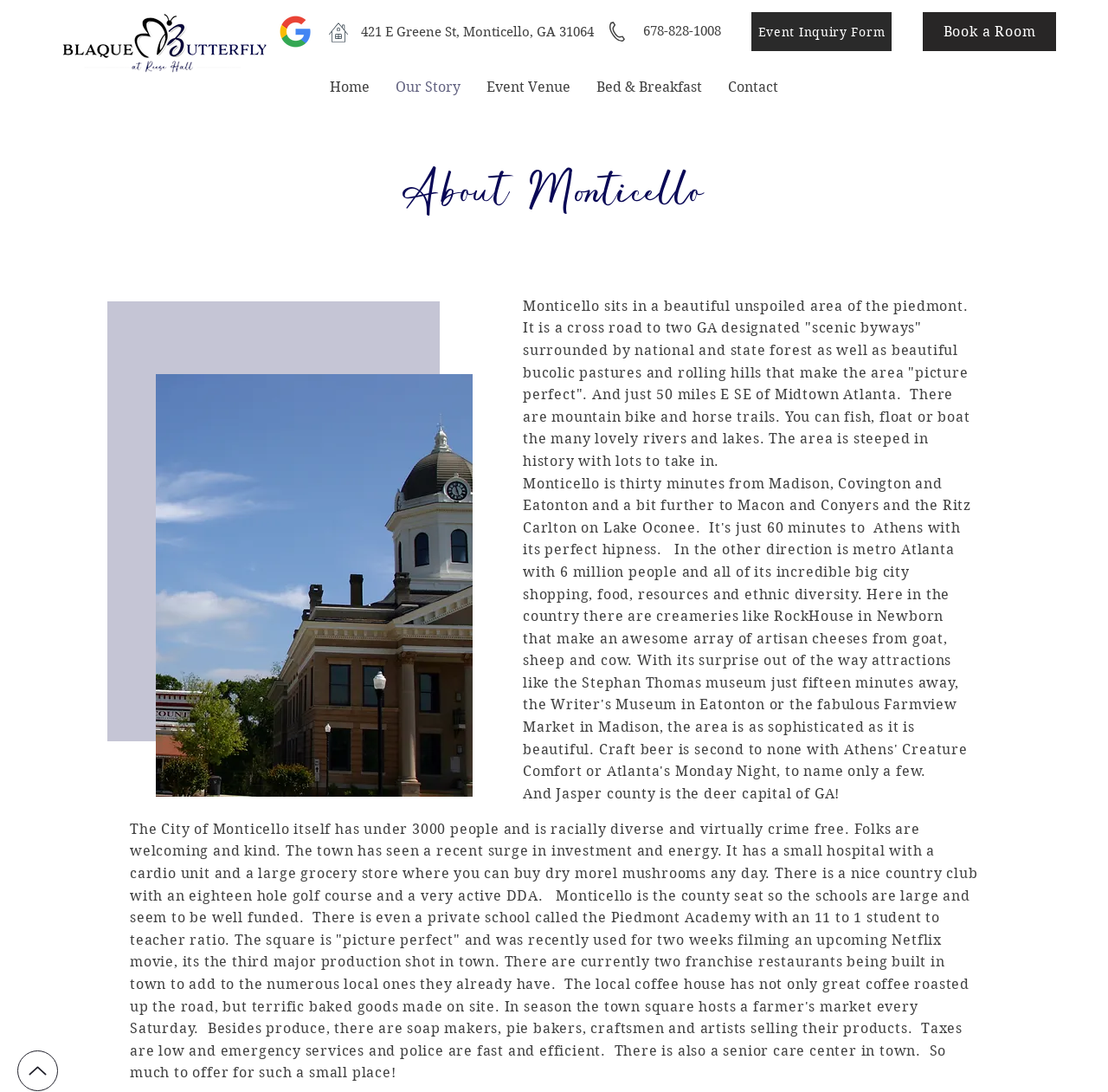Specify the bounding box coordinates of the element's region that should be clicked to achieve the following instruction: "Call the phone number". The bounding box coordinates consist of four float numbers between 0 and 1, in the format [left, top, right, bottom].

[0.58, 0.021, 0.651, 0.036]